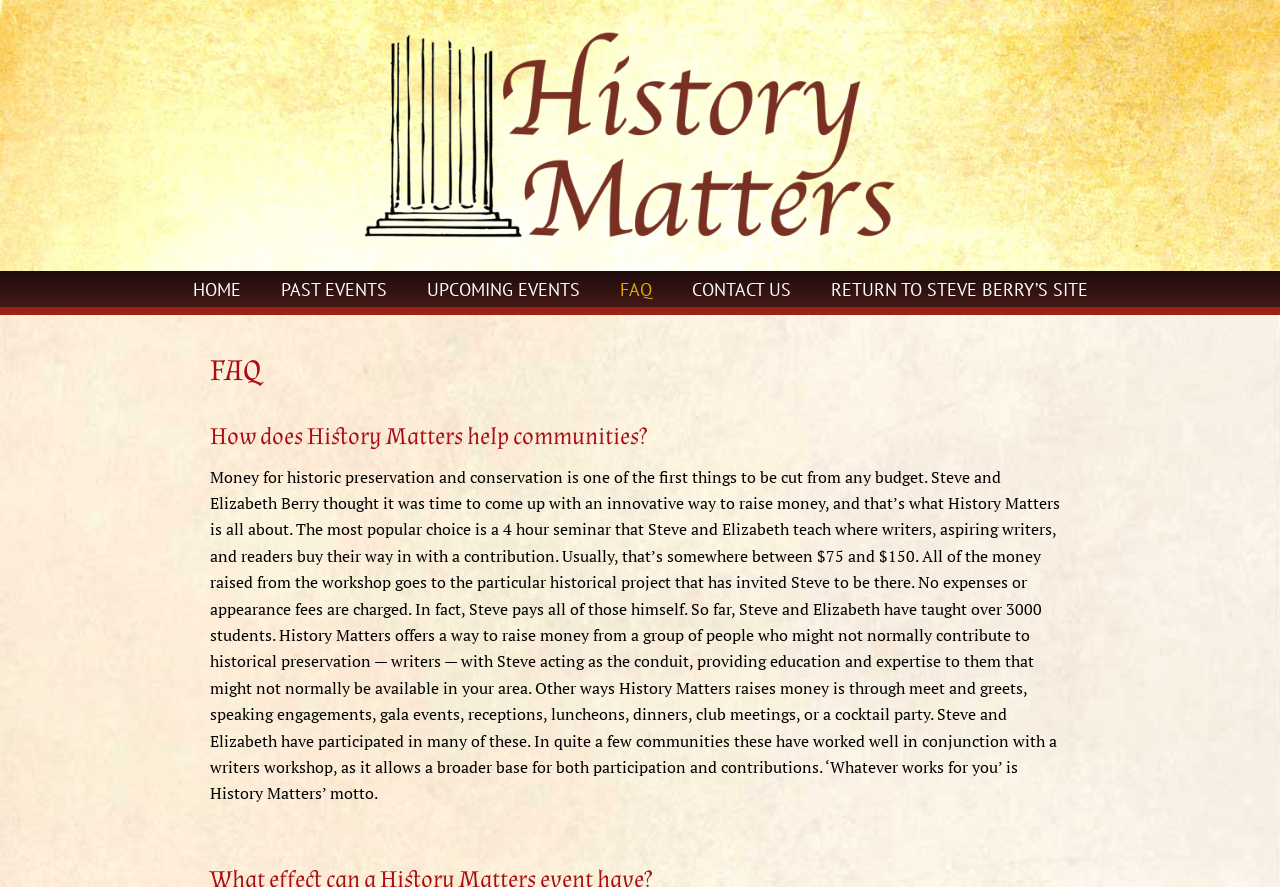What is the main topic of the FAQ page?
Provide a detailed and extensive answer to the question.

I analyzed the heading elements on the webpage and found that the main topic of the FAQ page is 'How does History Matters help communities?', which suggests that the main topic is related to History Matters.